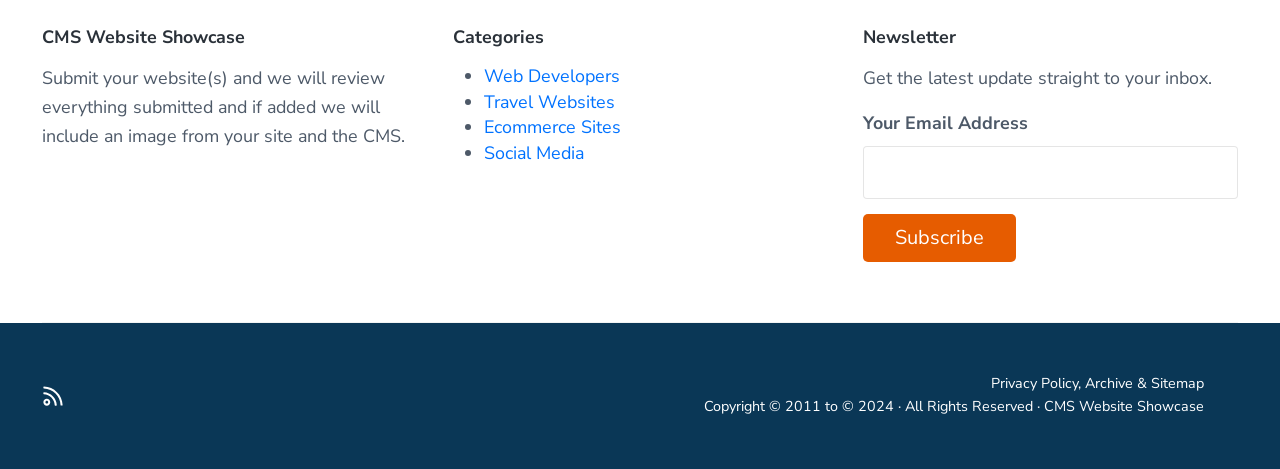Locate the bounding box coordinates of the area that needs to be clicked to fulfill the following instruction: "Submit your website". The coordinates should be in the format of four float numbers between 0 and 1, namely [left, top, right, bottom].

[0.378, 0.137, 0.484, 0.189]